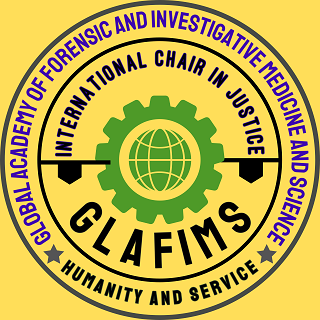Offer a detailed explanation of the image's components.

The image displays the emblem of the Global Academy of Forensic and Investigative Medicine and Science (GLAFIMS). The design features a bold circular logo with a yellow background and prominent elements symbolizing justice and service. At the center is a globe, encircled by gears, signifying the international and systematic approach of the academy. The inscription "INTERNATIONAL CHAIR IN JUSTICE" arcs above the globe, while the acronym "GLAFIMS" is prominently displayed in large font at the bottom. Surrounding the logo, the full name "GLOBAL ACADEMY OF FORENSIC AND INVESTIGATIVE MEDICINE AND SCIENCE" is inscribed, emphasizing its global outreach and dedication to forensic science. Below the emblem, the phrase "HUMANITY AND SERVICE" highlights the academy's commitment to ethical practices and societal contributions.